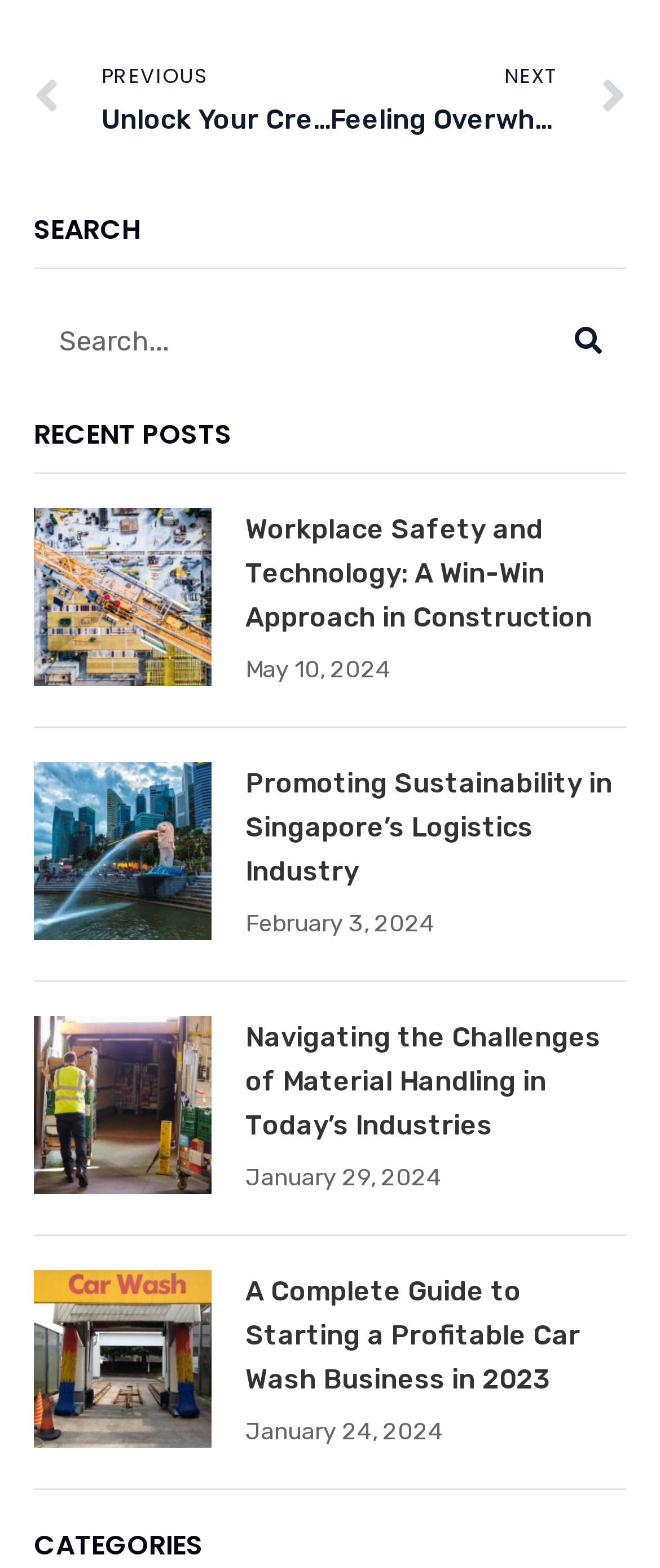For the element described, predict the bounding box coordinates as (top-left x, top-left y, bottom-right x, bottom-right y). All values should be between 0 and 1. Element description: Search

[0.833, 0.193, 0.949, 0.241]